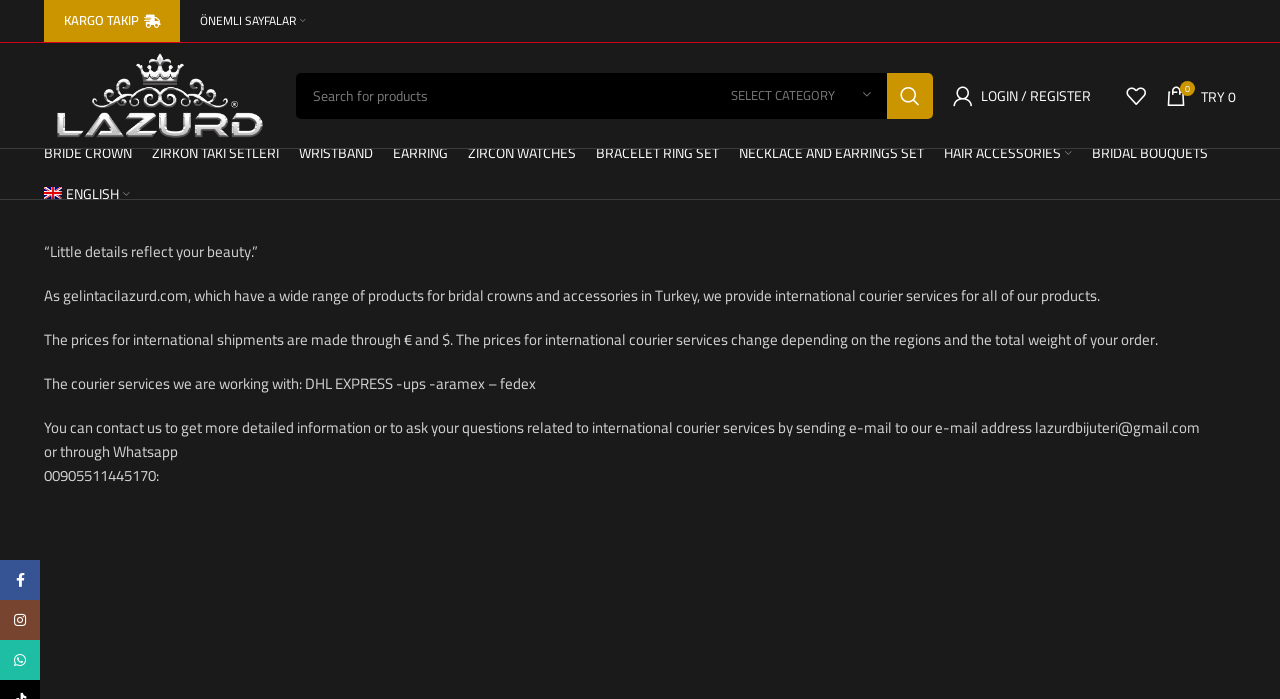Determine the bounding box coordinates of the clickable element to achieve the following action: 'Go to bride crown page'. Provide the coordinates as four float values between 0 and 1, formatted as [left, top, right, bottom].

[0.034, 0.191, 0.103, 0.248]